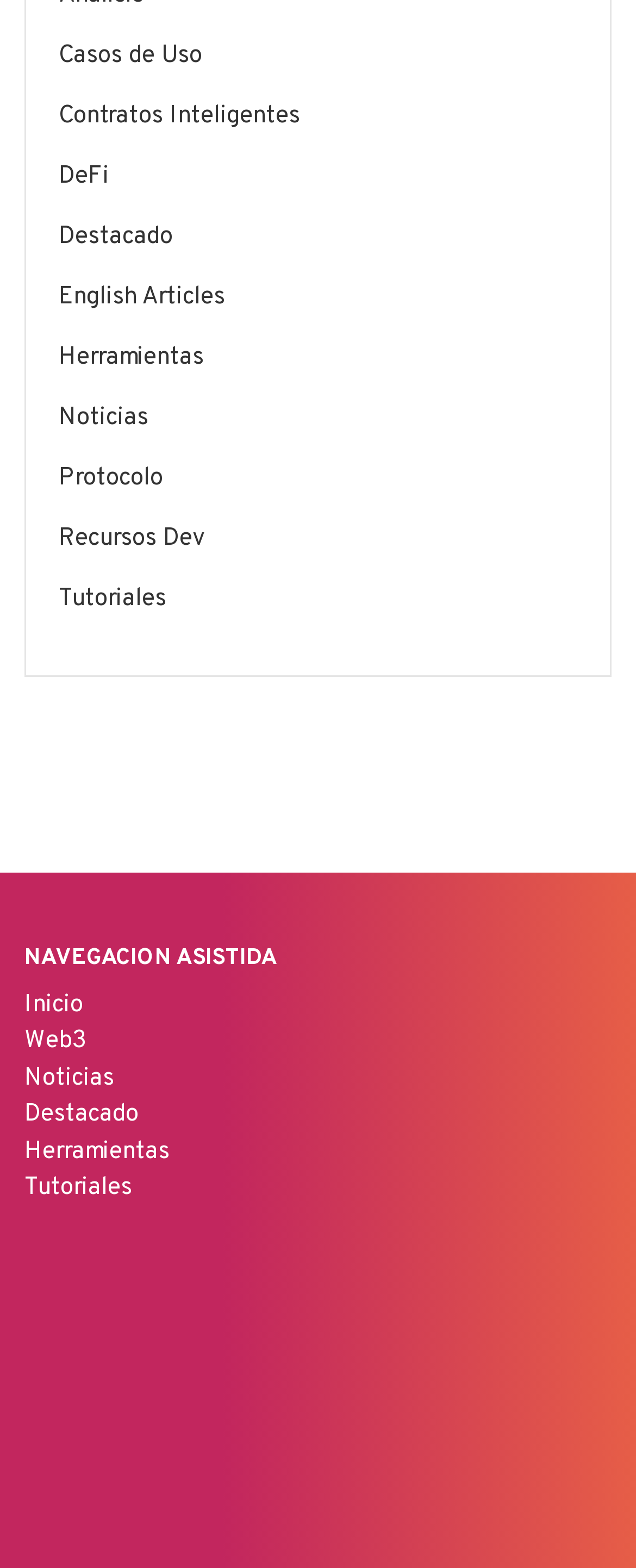Pinpoint the bounding box coordinates of the clickable element to carry out the following instruction: "Access English Articles."

[0.092, 0.18, 0.354, 0.2]